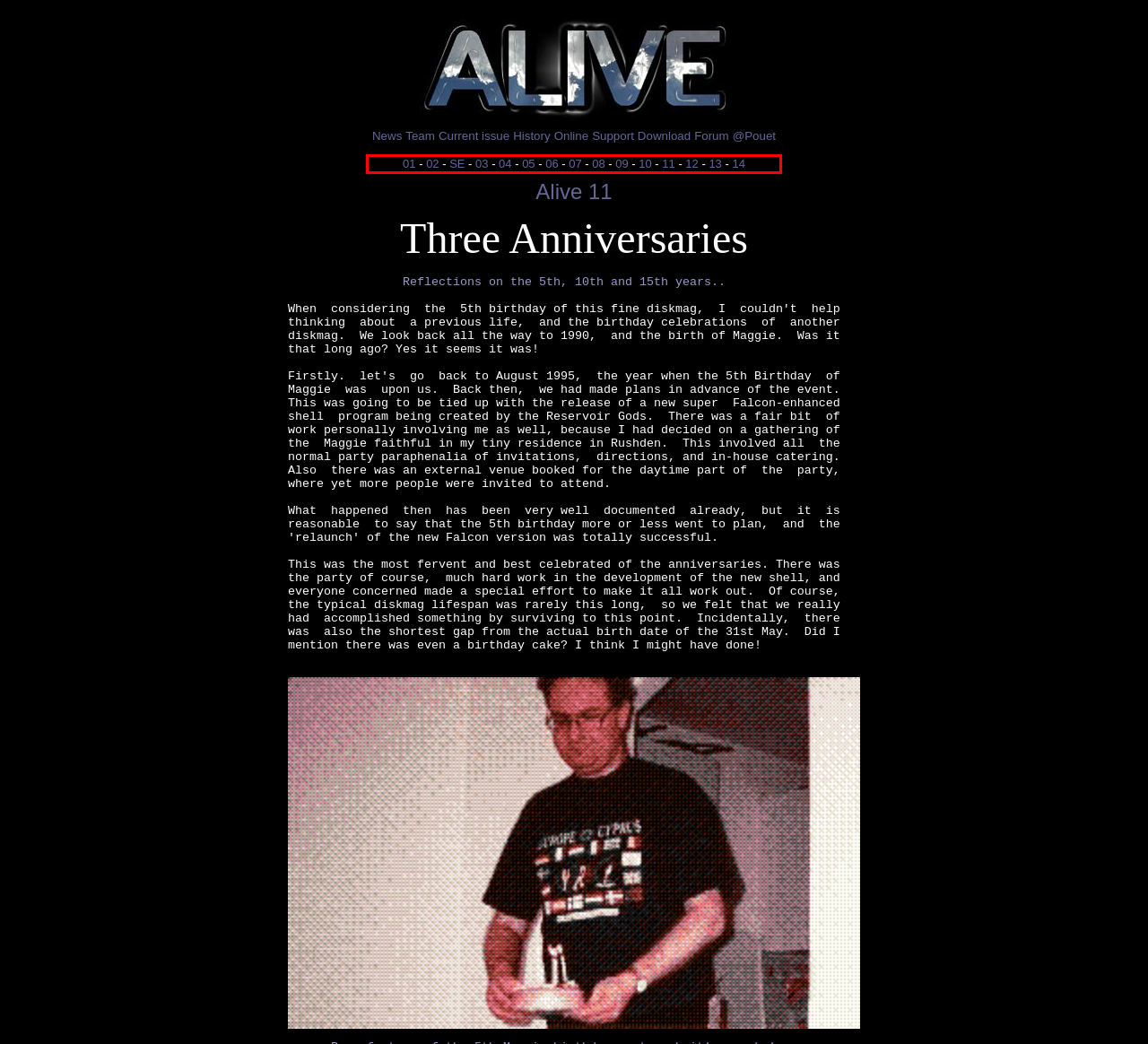Using the provided screenshot of a webpage, recognize and generate the text found within the red rectangle bounding box.

01 - 02 - SE - 03 - 04 - 05 - 06 - 07 - 08 - 09 - 10 - 11 - 12 - 13 - 14